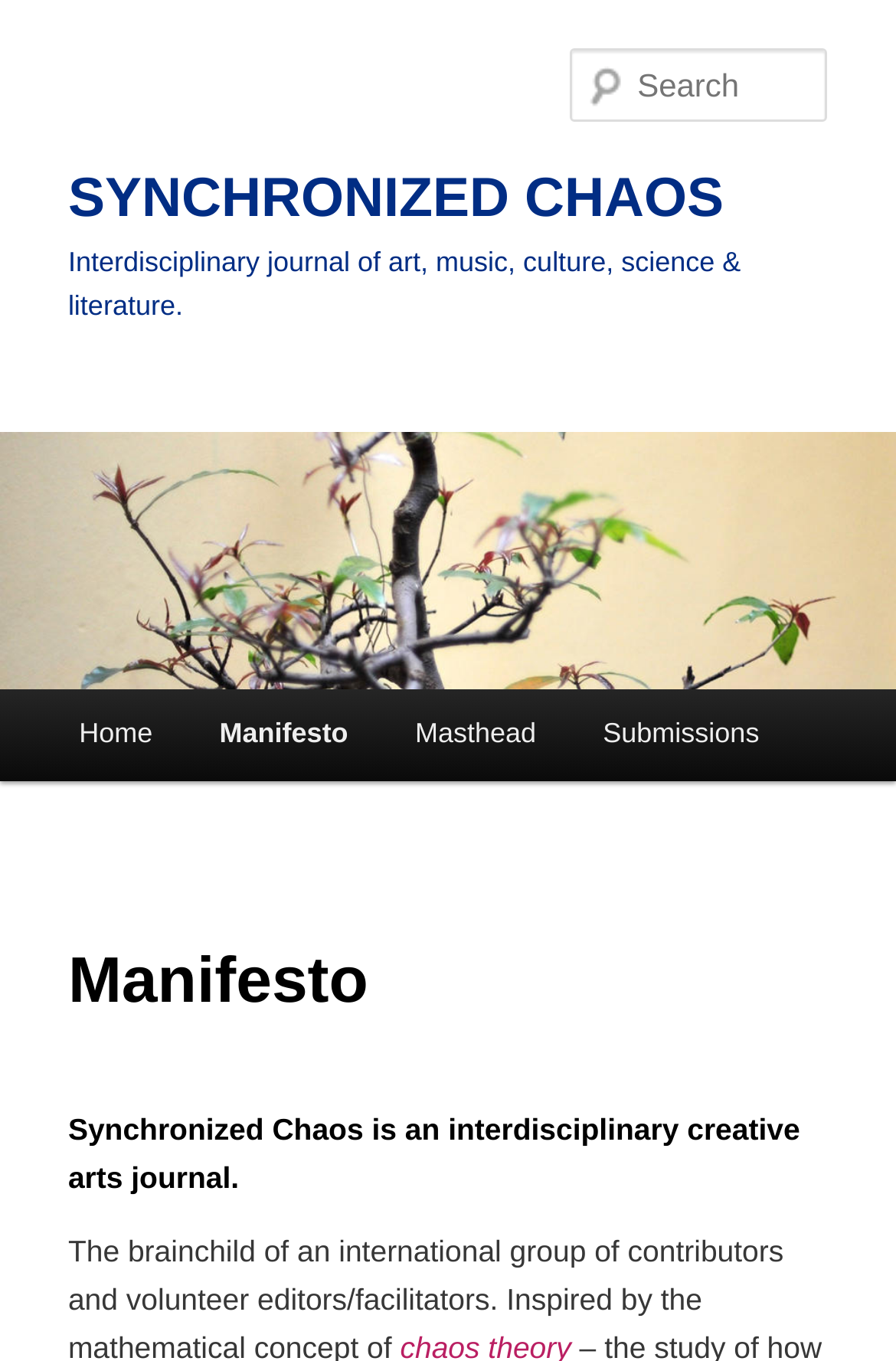Analyze the image and deliver a detailed answer to the question: How many main menu items are there?

The main menu items can be found under the heading element with the text 'Main menu'. There are four link elements underneath, labeled 'Home', 'Manifesto', 'Masthead', and 'Submissions', indicating that there are four main menu items.